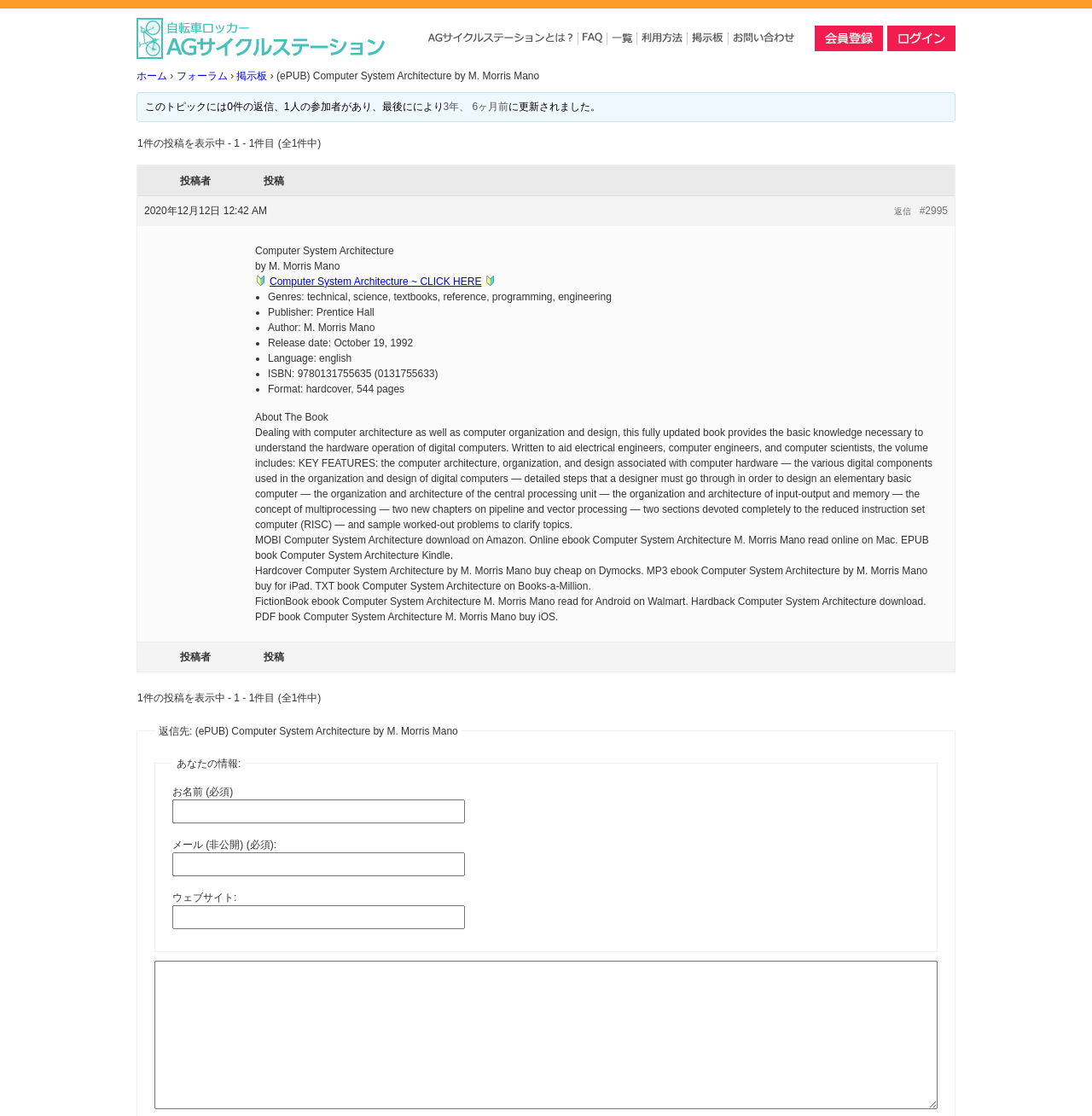How many posts are being displayed?
Using the visual information, reply with a single word or short phrase.

1